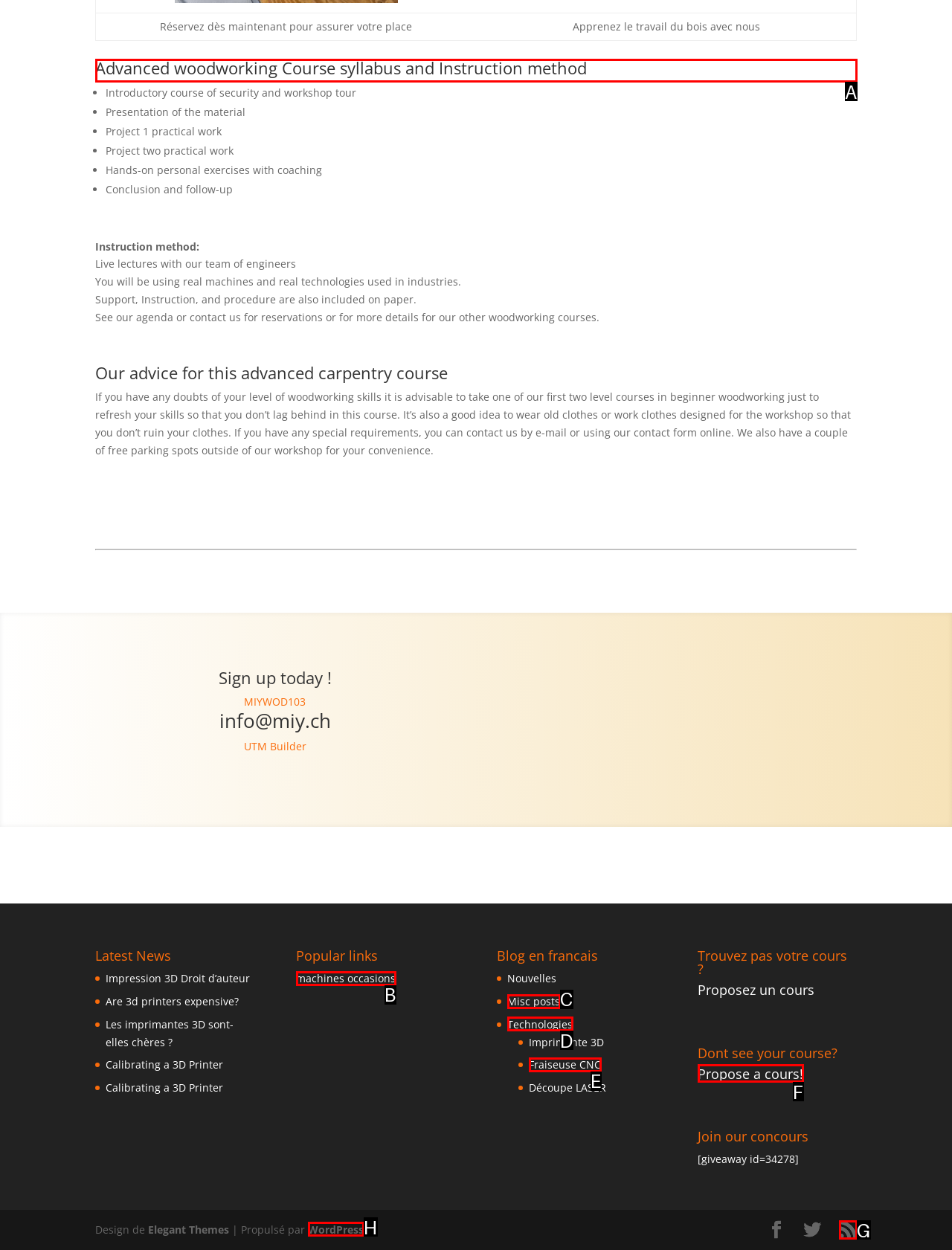For the task "Read more about the advanced woodworking course syllabus", which option's letter should you click? Answer with the letter only.

A